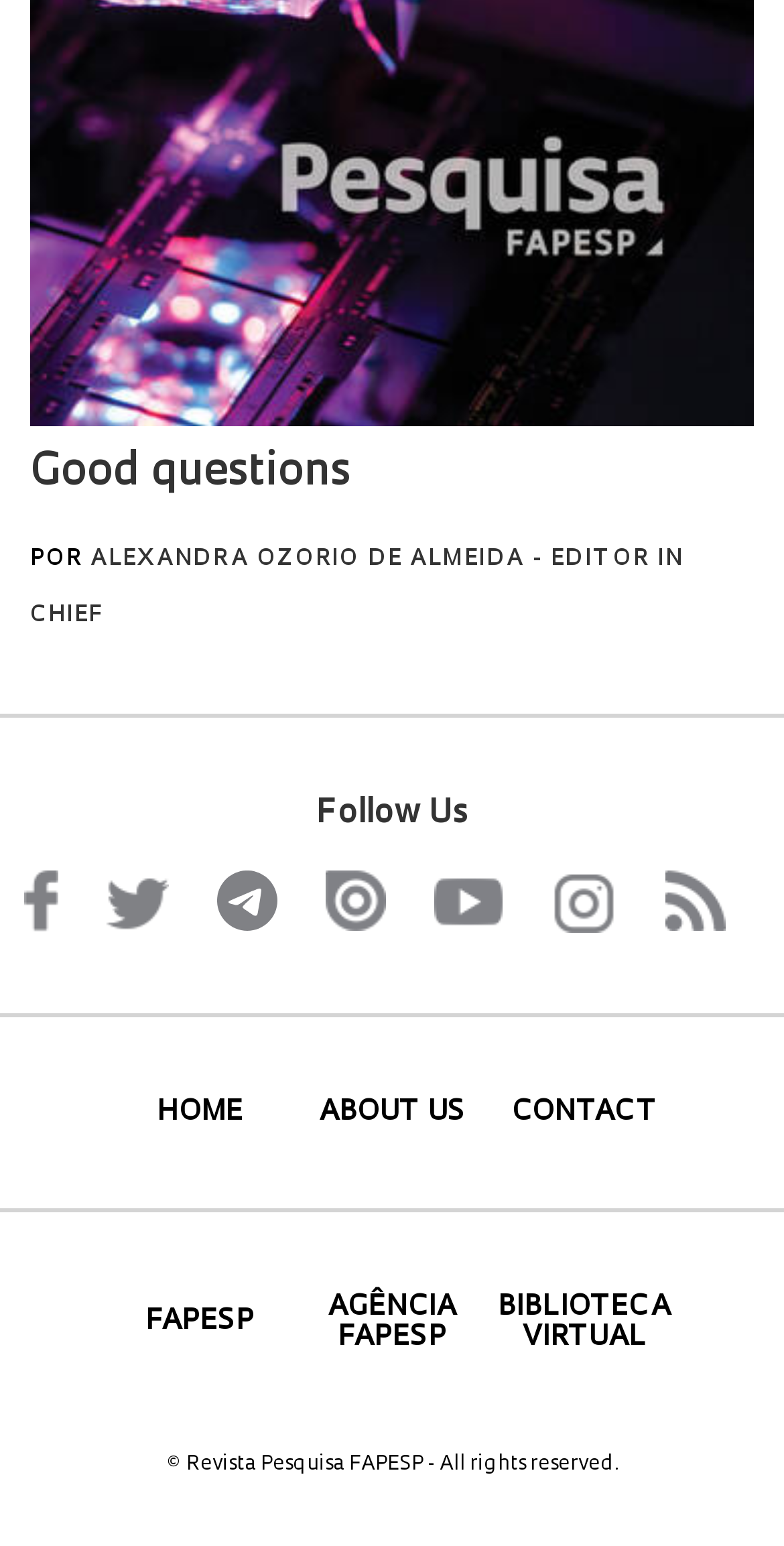Please determine the bounding box coordinates for the UI element described as: "Agência FAPESP".

[0.38, 0.836, 0.62, 0.875]